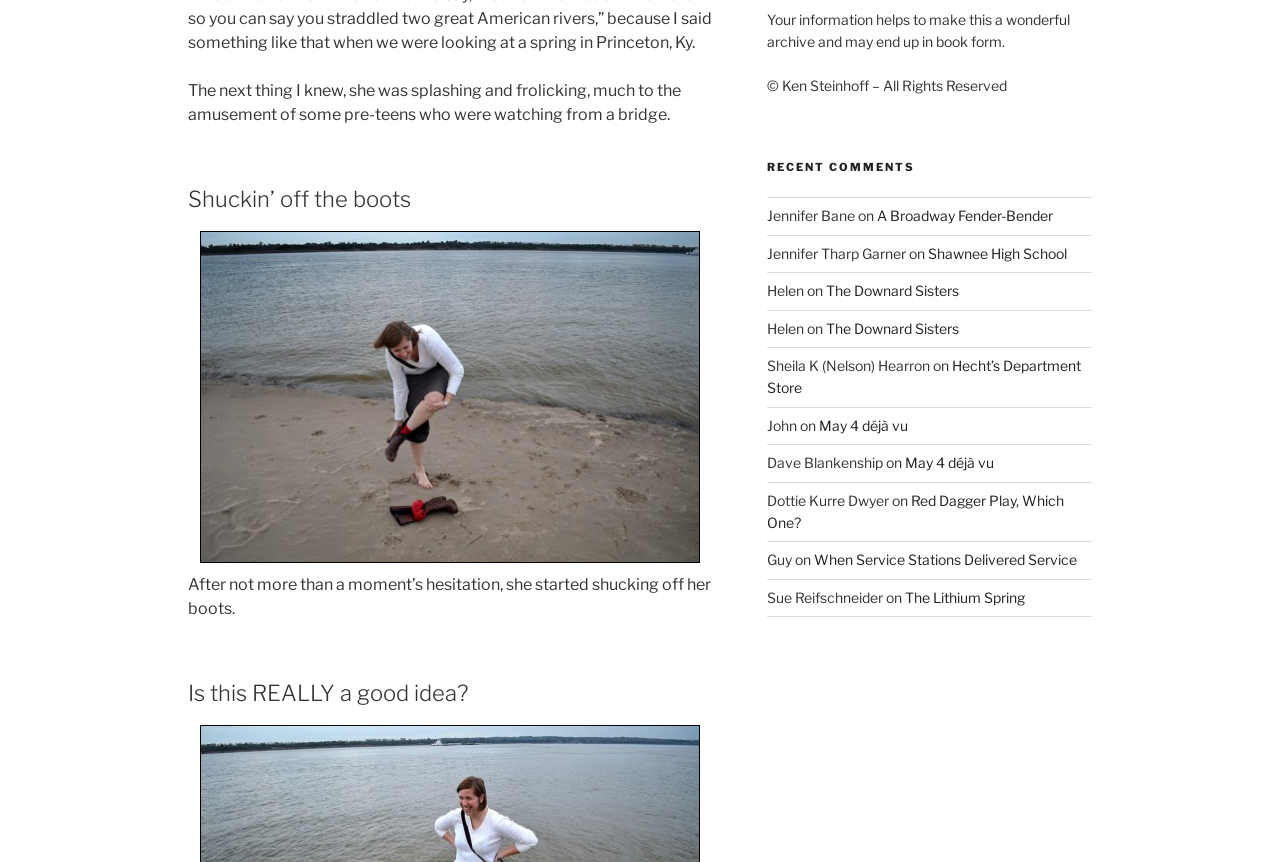Identify the bounding box coordinates of the area that should be clicked in order to complete the given instruction: "Donate with Paypal". The bounding box coordinates should be four float numbers between 0 and 1, i.e., [left, top, right, bottom].

None